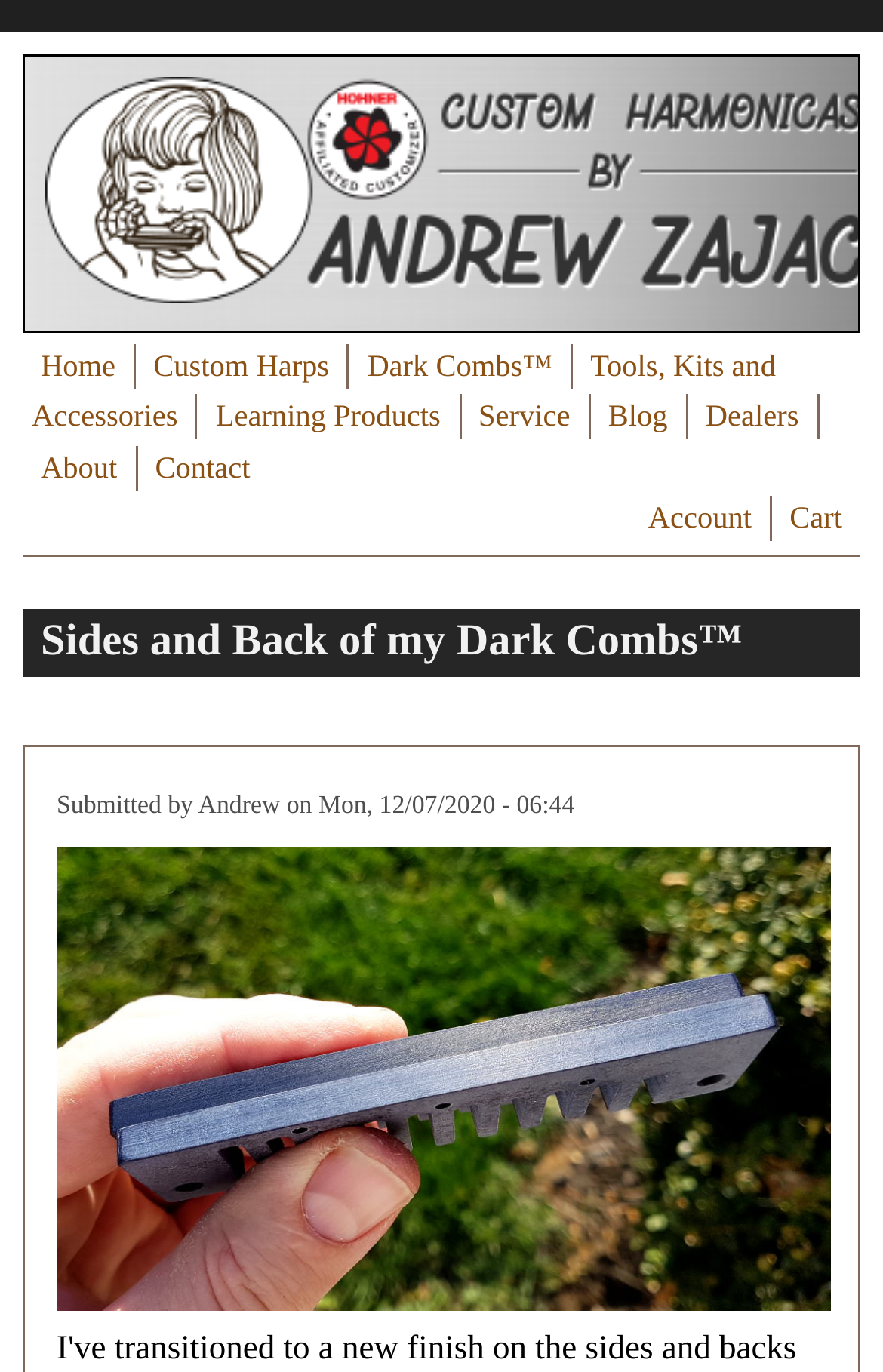Please specify the bounding box coordinates for the clickable region that will help you carry out the instruction: "check blog posts".

[0.678, 0.287, 0.766, 0.318]